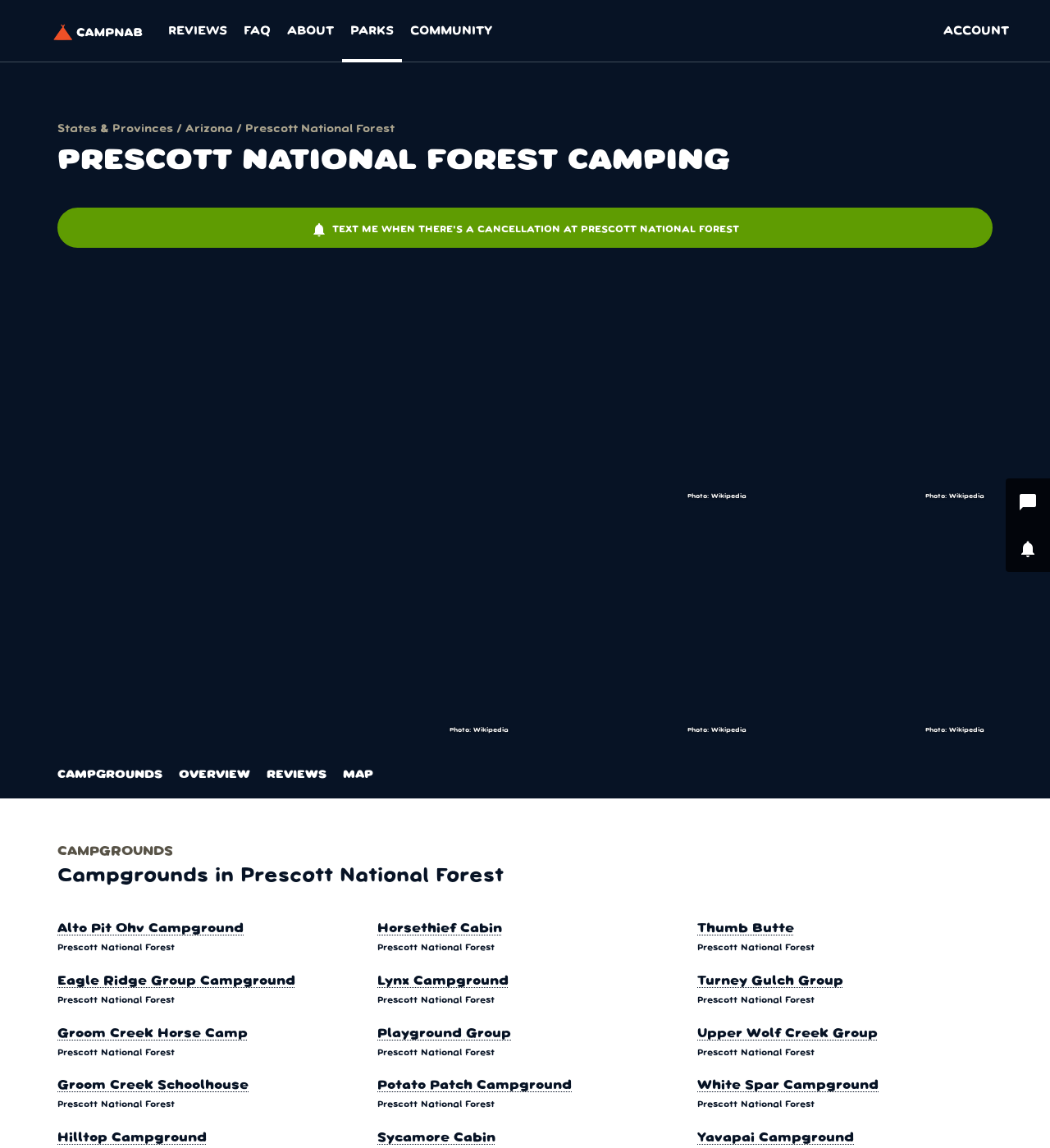Could you provide the bounding box coordinates for the portion of the screen to click to complete this instruction: "Get notifications for cancellations at Prescott National Forest"?

[0.055, 0.181, 0.945, 0.216]